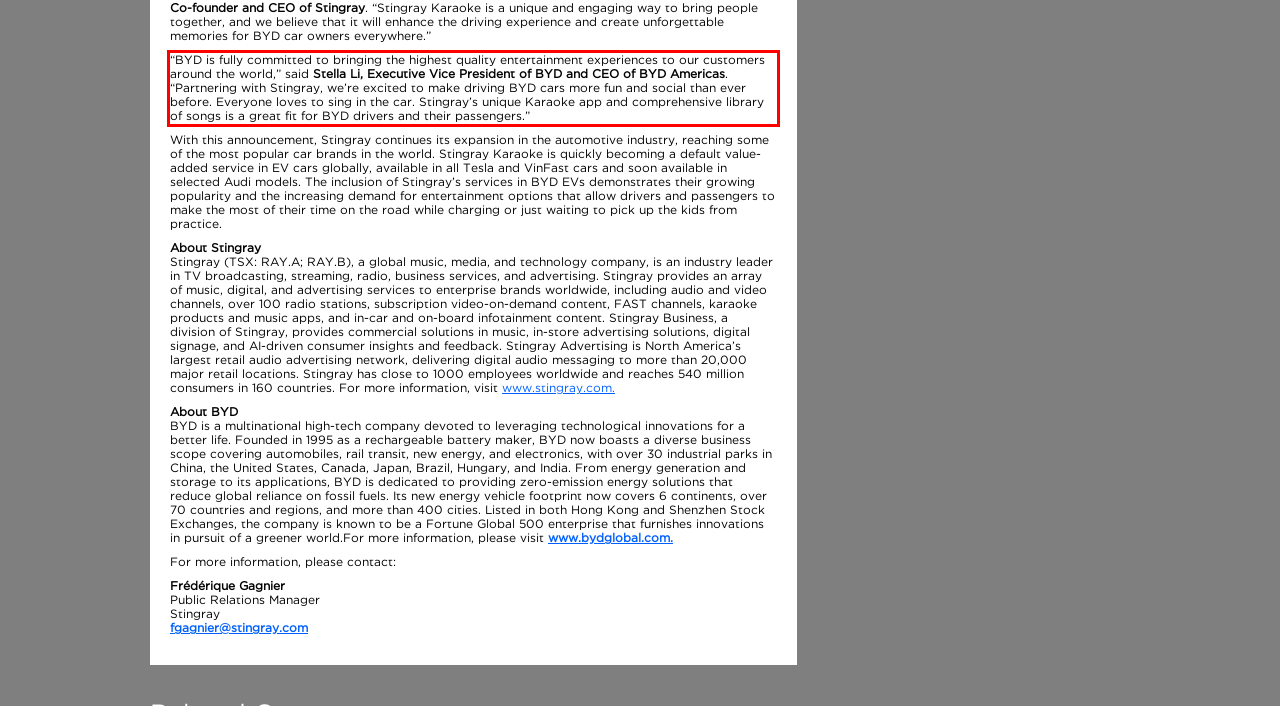Please look at the webpage screenshot and extract the text enclosed by the red bounding box.

“BYD is fully committed to bringing the highest quality entertainment experiences to our customers around the world,” said Stella Li, Executive Vice President of BYD and CEO of BYD Americas. “Partnering with Stingray, we’re excited to make driving BYD cars more fun and social than ever before. Everyone loves to sing in the car. Stingray’s unique Karaoke app and comprehensive library of songs is a great fit for BYD drivers and their passengers.”